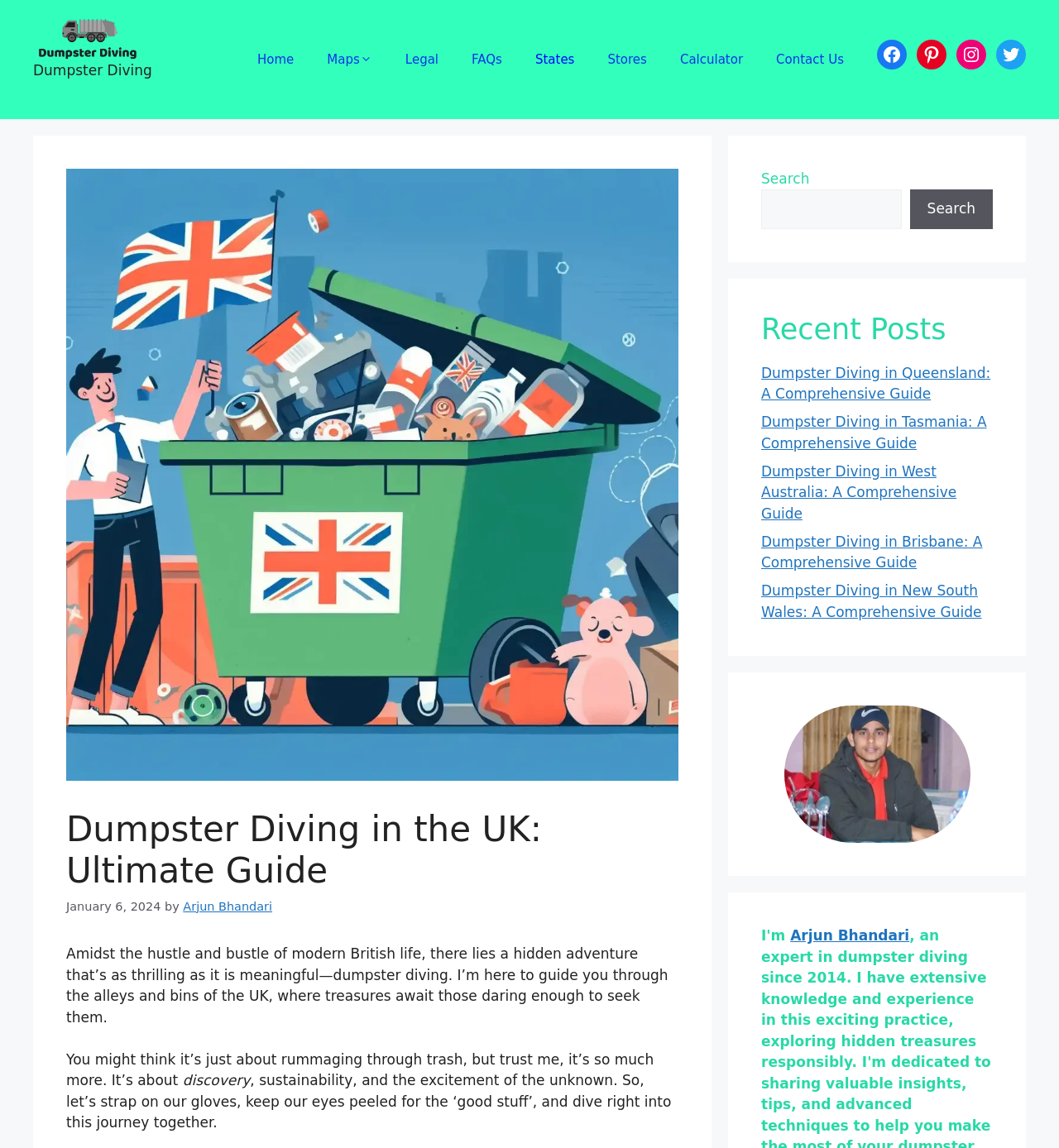Generate a thorough description of the webpage.

The webpage is about dumpster diving in the UK, with a comprehensive guide on the legality and tips to get started. At the top, there is a banner with a site logo and a navigation menu with links to various sections, including Home, Maps, Legal, FAQs, States, Stores, Calculator, and Contact Us.

Below the navigation menu, there is a large illustration of a man next to an overflowing green bin with a UK flag, surrounded by various waste items. This is followed by a header section with the title "Dumpster Diving in the UK: Ultimate Guide" and a timestamp of January 6, 2024. The author's name, Arjun Bhandari, is also mentioned.

The main content of the page starts with a brief introduction to dumpster diving, describing it as a thrilling and meaningful adventure that's about discovery, sustainability, and the excitement of the unknown. The text is divided into paragraphs, with a focus on the benefits and importance of dumpster diving.

On the right side of the page, there are three complementary sections. The first section contains social media links to Facebook, Pinterest, Instagram, and Twitter. The second section has a search bar with a search button. The third section is titled "Recent Posts" and lists several links to related articles, including guides to dumpster diving in various Australian states and cities.

At the bottom of the page, there is a figure with a link to the author's name, Arjun Bhandari. Overall, the webpage is well-structured and easy to navigate, with a clear focus on providing information and resources on dumpster diving in the UK.